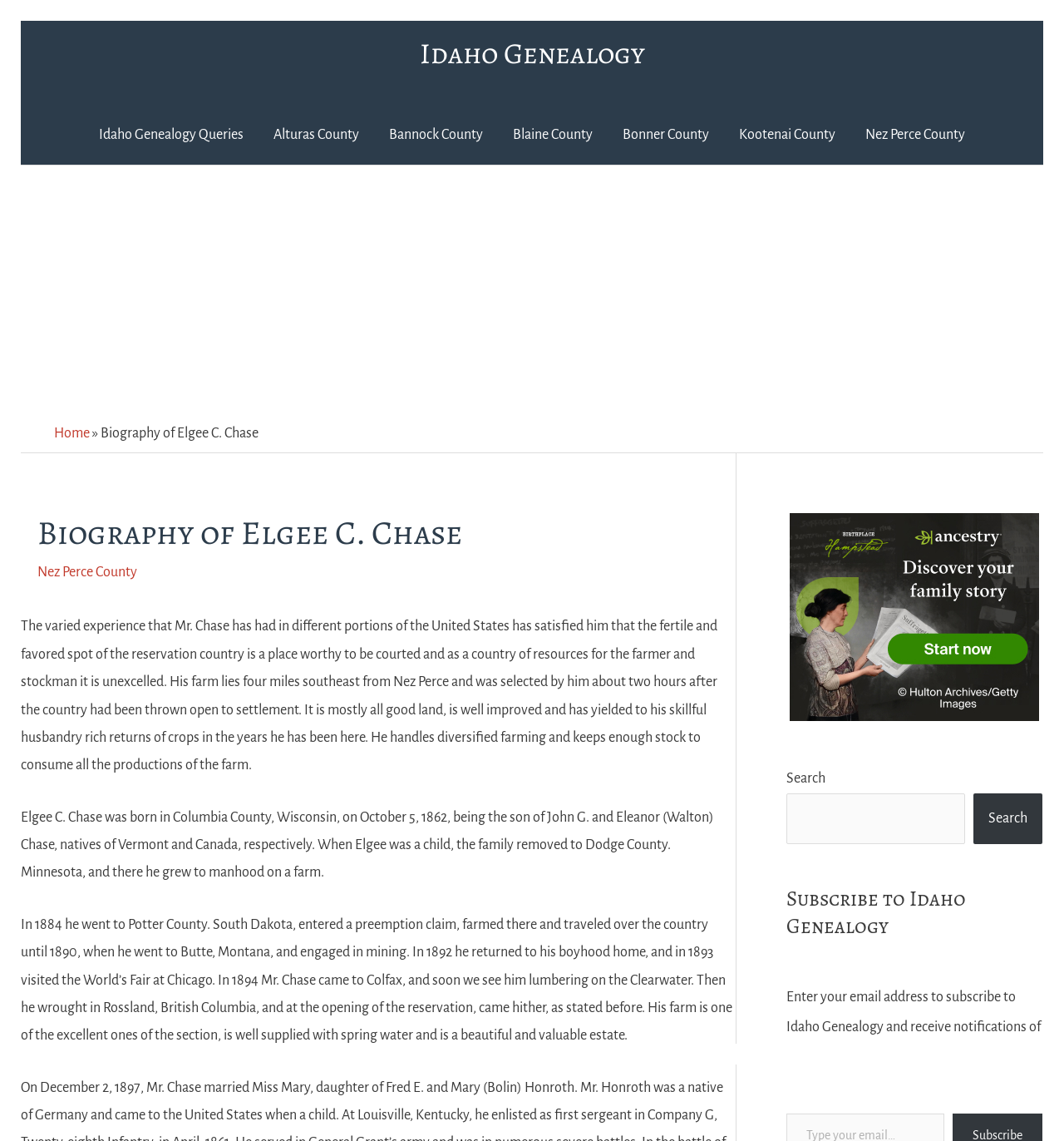Please identify the bounding box coordinates of where to click in order to follow the instruction: "Click on Find Your CRM".

None